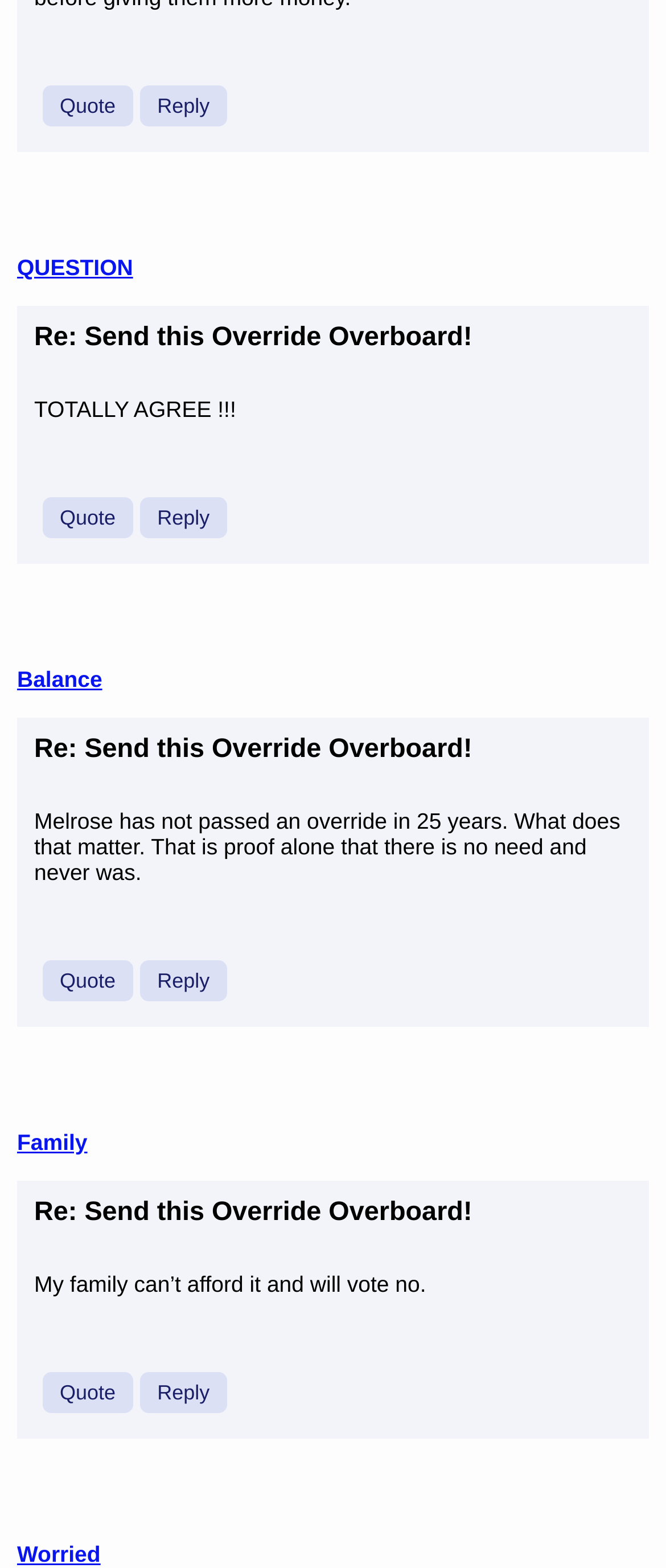Please give a concise answer to this question using a single word or phrase: 
What is the topic of the discussion?

Override